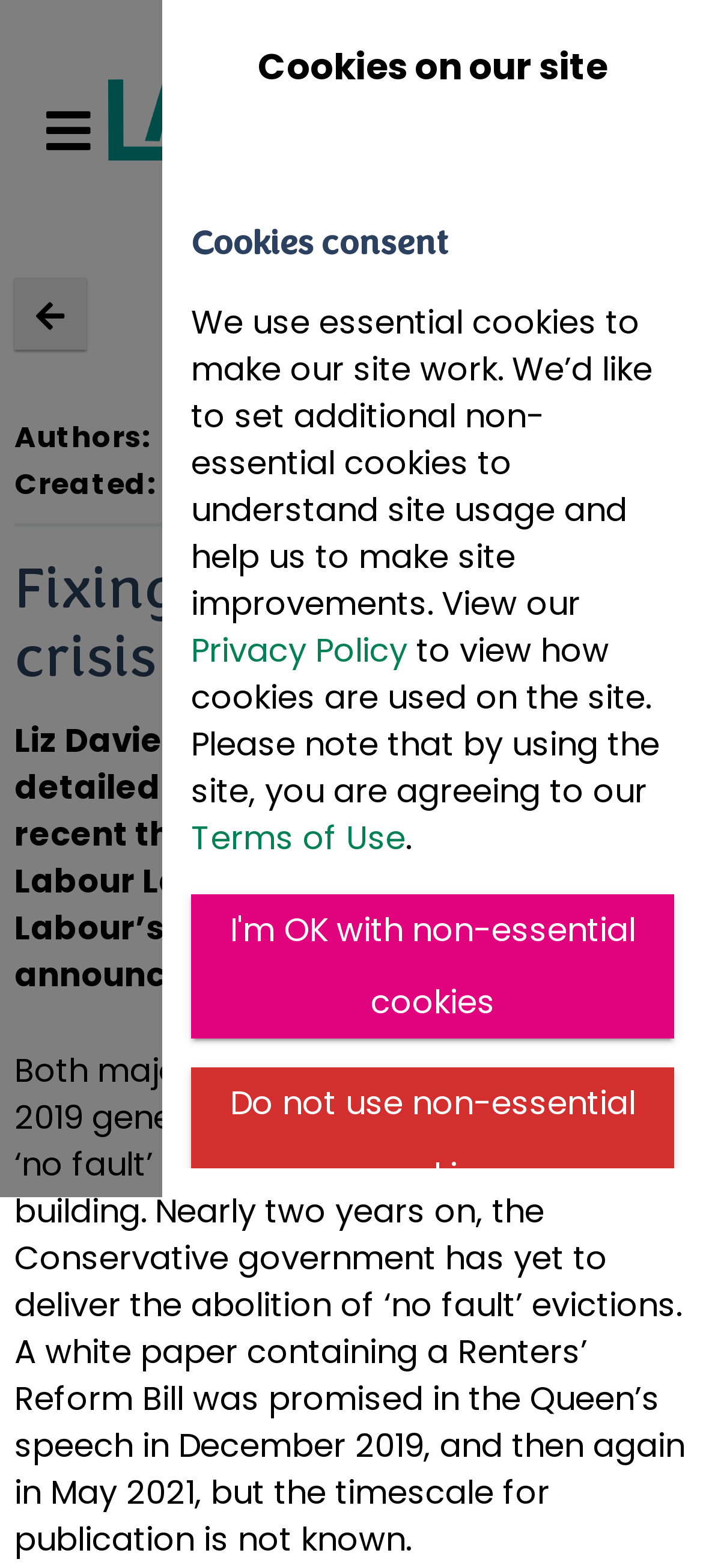Provide a one-word or brief phrase answer to the question:
What is the purpose of the button 'I'm OK with non-essential cookies'?

To accept non-essential cookies